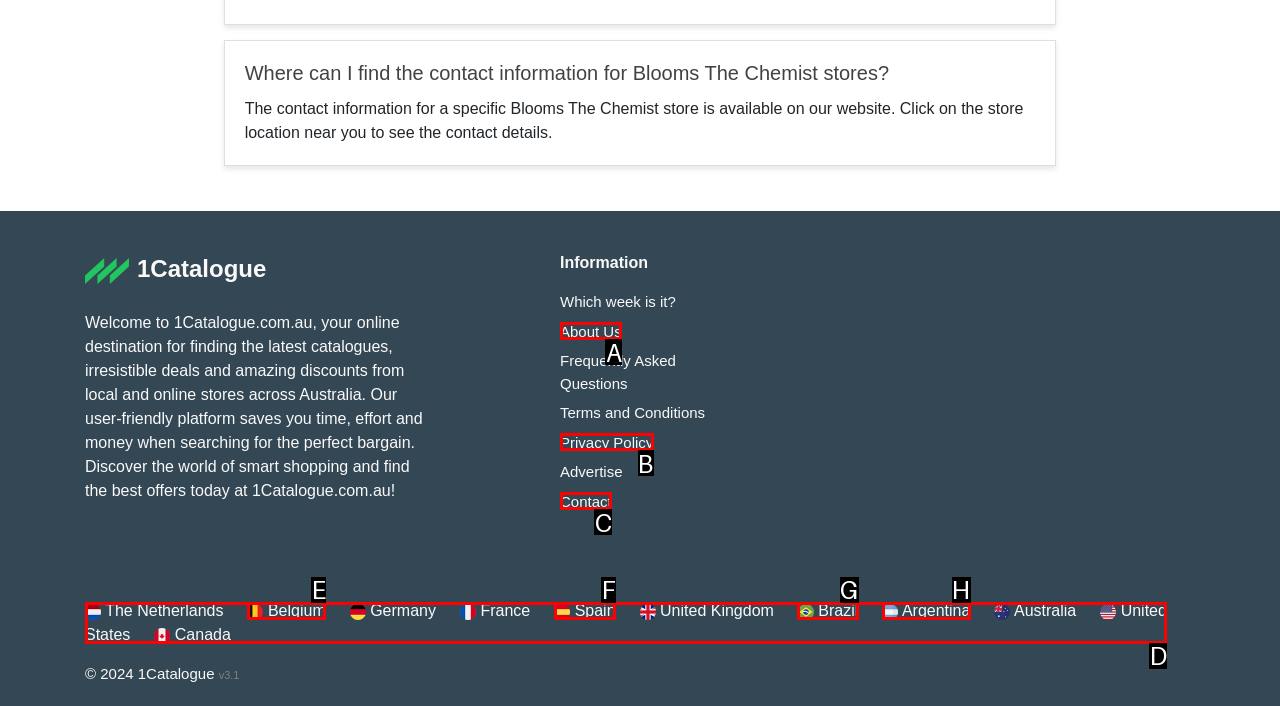Pick the option that should be clicked to perform the following task: Click on the 'Contact' link
Answer with the letter of the selected option from the available choices.

C